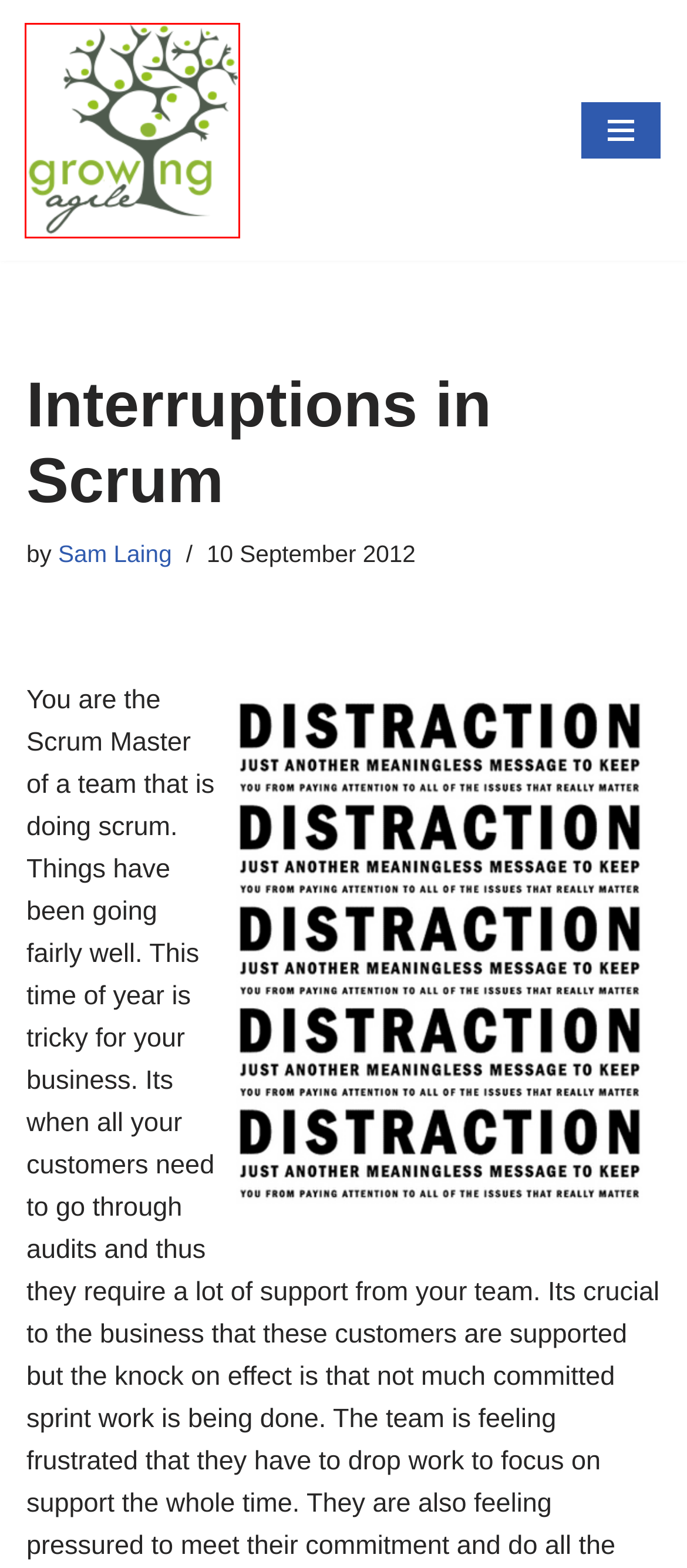Examine the screenshot of the webpage, which includes a red bounding box around an element. Choose the best matching webpage description for the page that will be displayed after clicking the element inside the red bounding box. Here are the candidates:
A. team - Growing Agile
B. Growing Agile - Fresh ideas to amplify your agile journey
C. Time-Crunched? How to do less, not more. - Growing Agile
D. Sam Laing - Growing Agile
E. scrum - Growing Agile
F. defects - Growing Agile
G. impediment - Growing Agile
H. support - Growing Agile

B